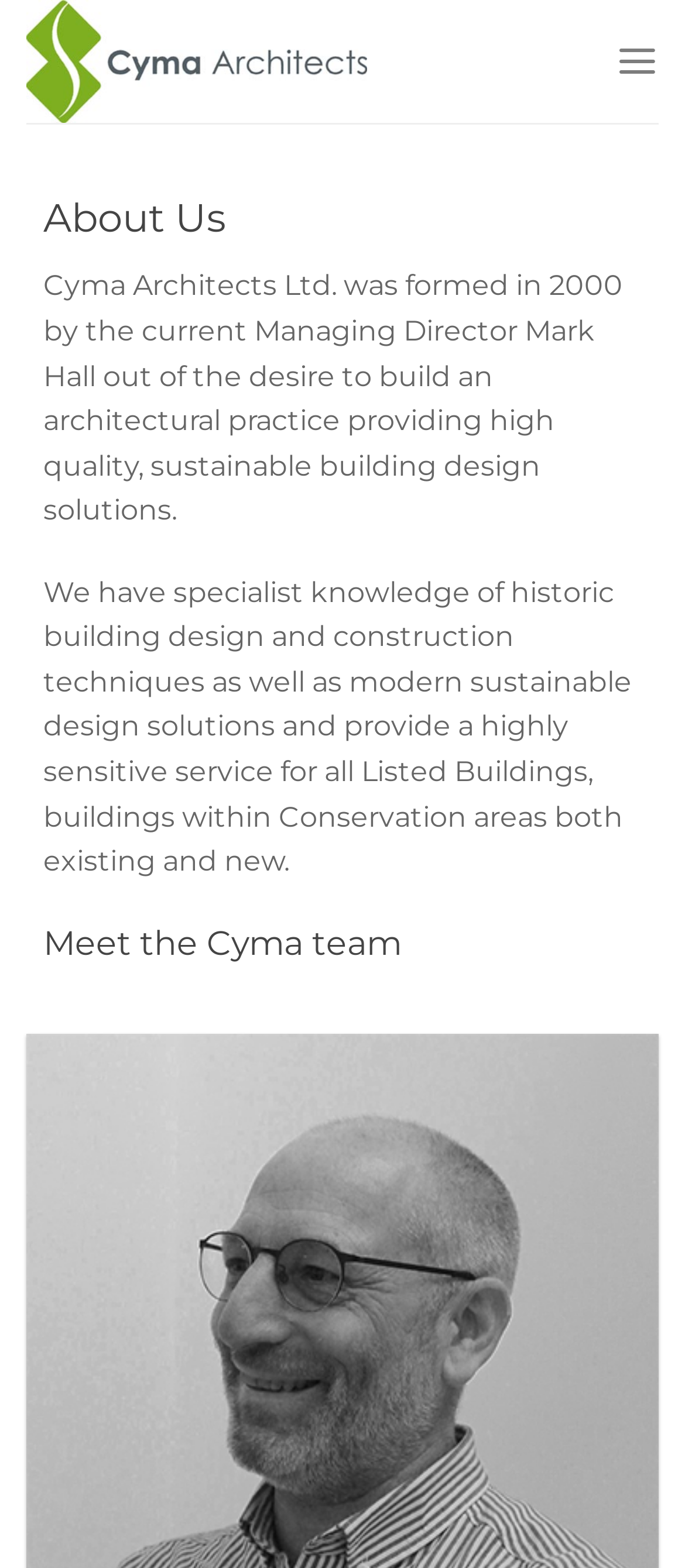What type of buildings does the practice have specialist knowledge of?
Please provide a detailed answer to the question.

The practice has specialist knowledge of historic building design and construction techniques, as well as modern sustainable design solutions, and provides a highly sensitive service for all Listed Buildings, buildings within Conservation areas, as mentioned in the StaticText element.